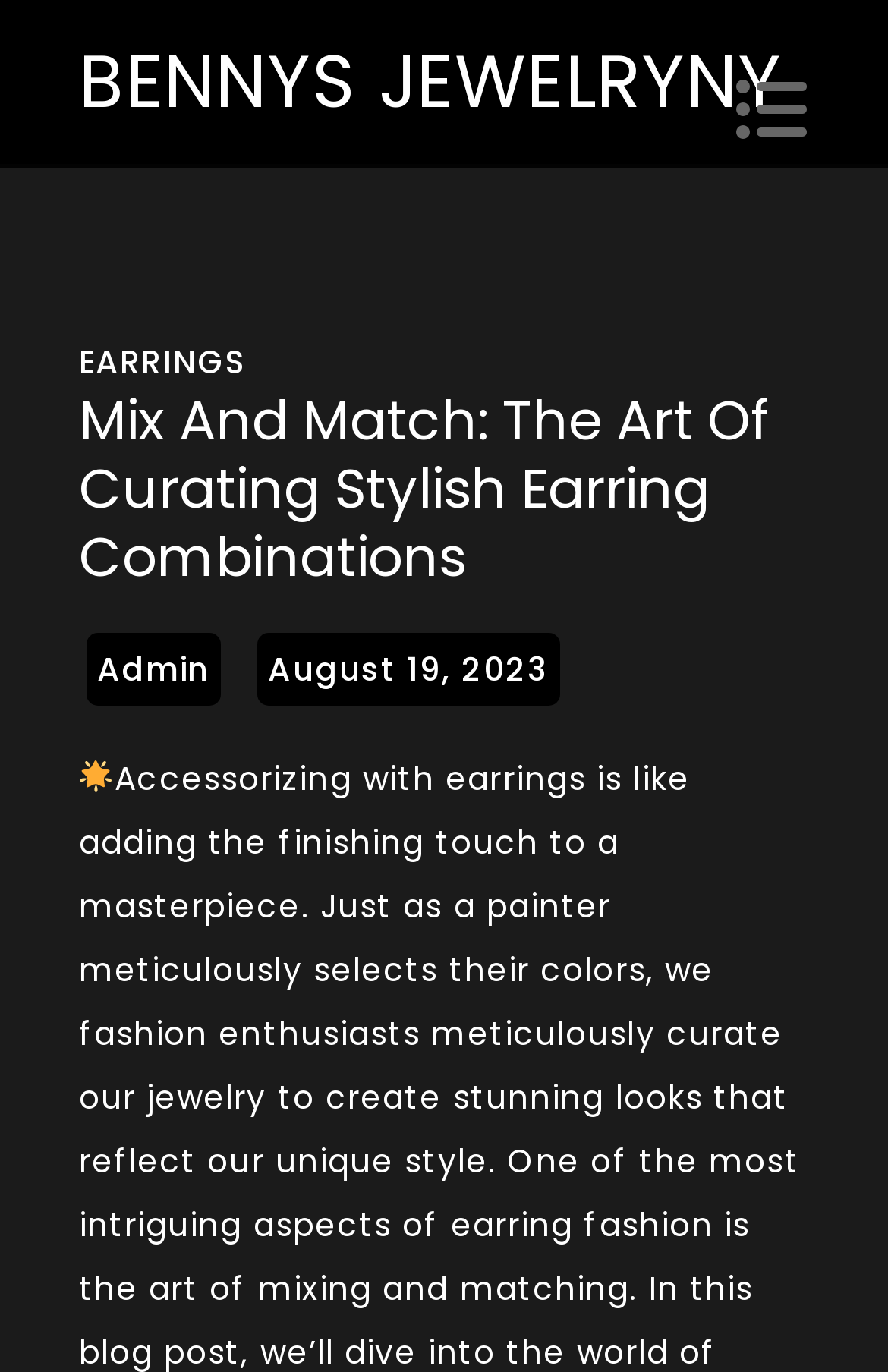What type of content is associated with the 'EARRINGS' link?
From the image, provide a succinct answer in one word or a short phrase.

Earring-related content